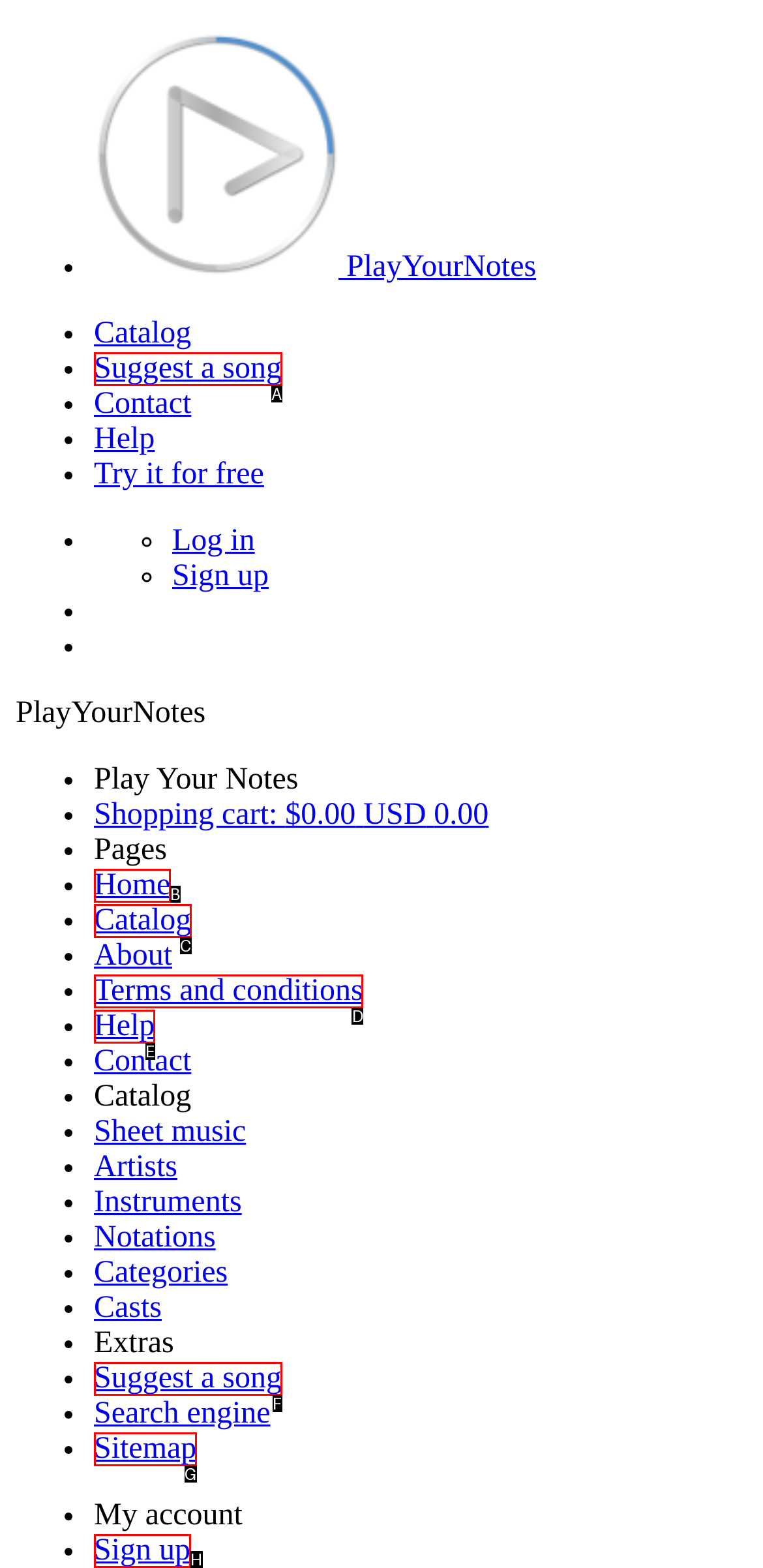Point out the option that aligns with the description: Home
Provide the letter of the corresponding choice directly.

B